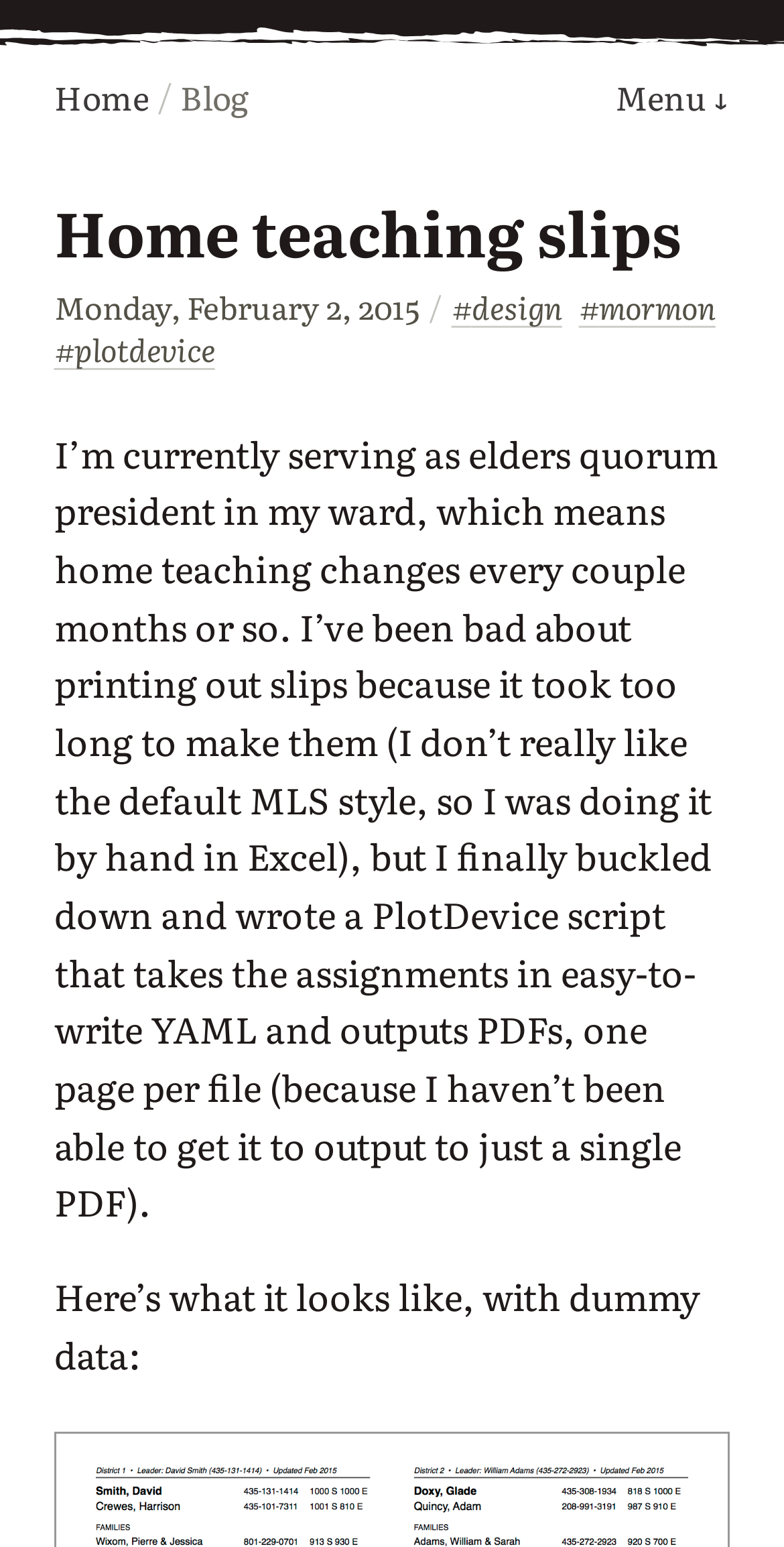Given the element description, predict the bounding box coordinates in the format (top-left x, top-left y, bottom-right x, bottom-right y). Make sure all values are between 0 and 1. Here is the element description: #design

[0.576, 0.183, 0.717, 0.213]